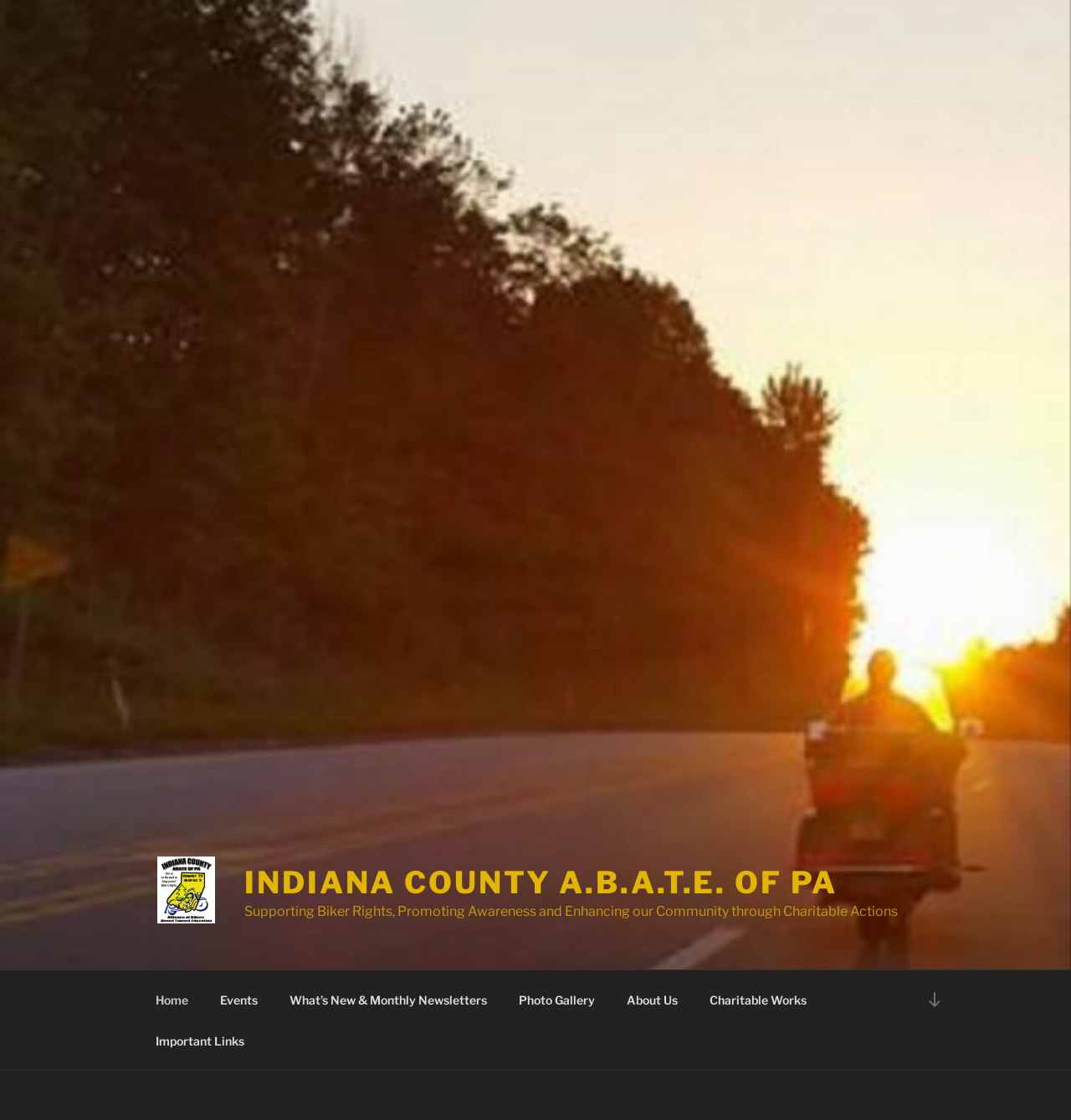Find the bounding box coordinates of the element to click in order to complete the given instruction: "Scroll down to content."

[0.855, 0.874, 0.891, 0.91]